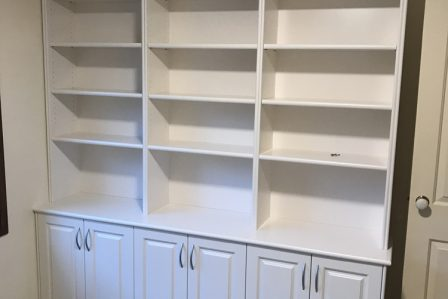Use a single word or phrase to answer this question: 
What is the purpose of the open shelves?

Displaying items